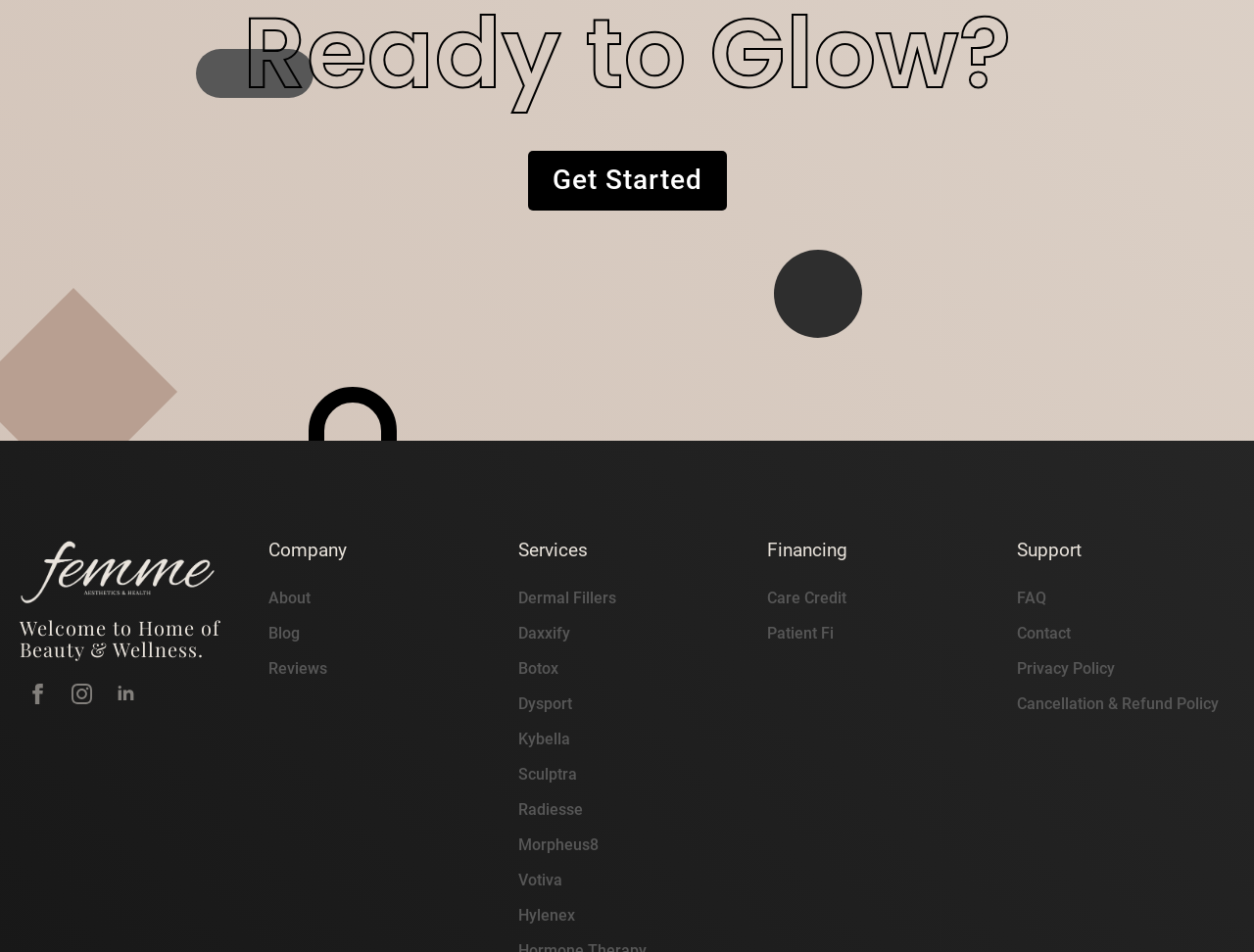Highlight the bounding box coordinates of the element that should be clicked to carry out the following instruction: "Click on Get Started". The coordinates must be given as four float numbers ranging from 0 to 1, i.e., [left, top, right, bottom].

[0.421, 0.159, 0.579, 0.221]